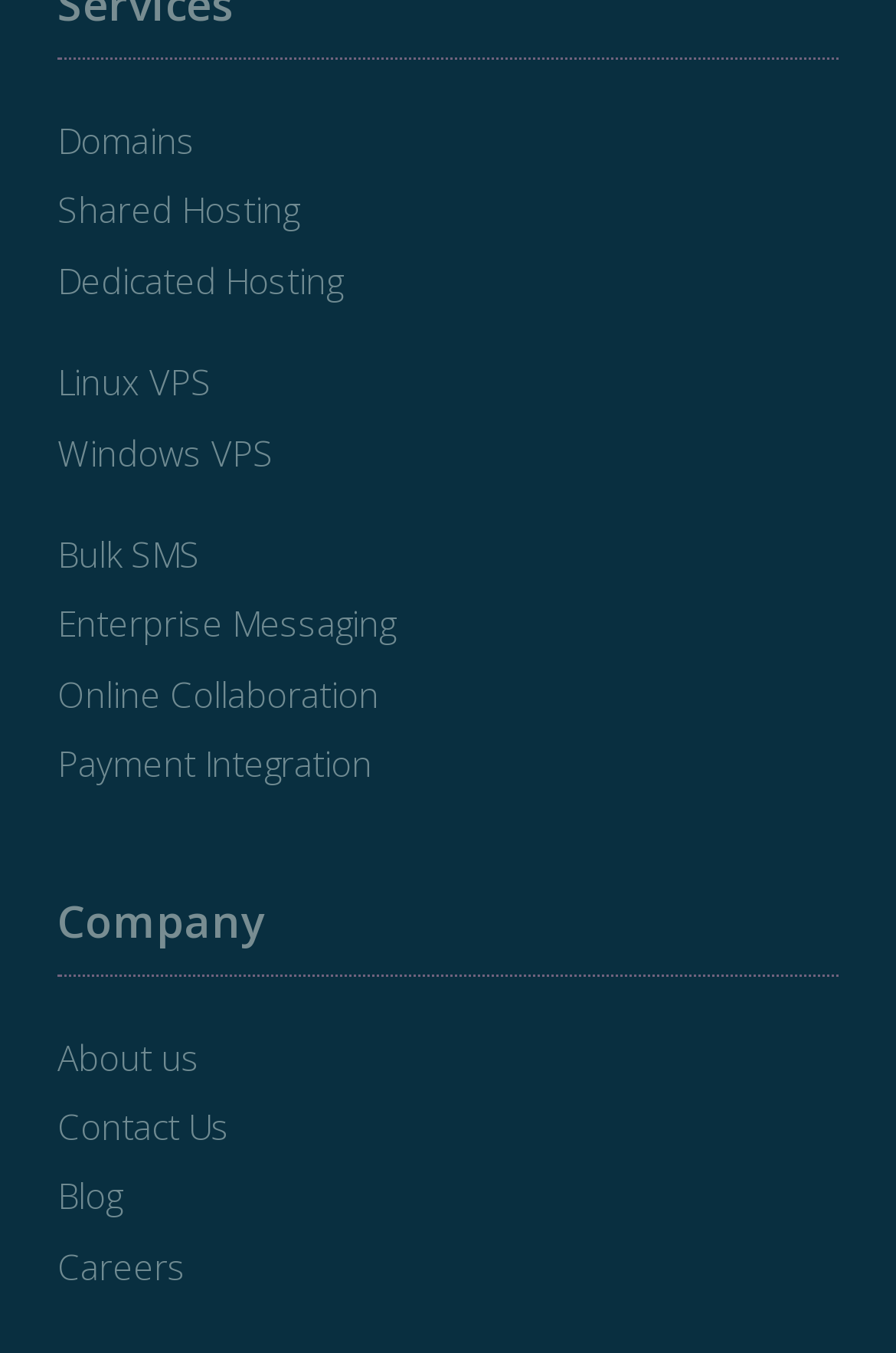Please find the bounding box coordinates of the element's region to be clicked to carry out this instruction: "View dedicated hosting options".

[0.064, 0.19, 0.382, 0.224]